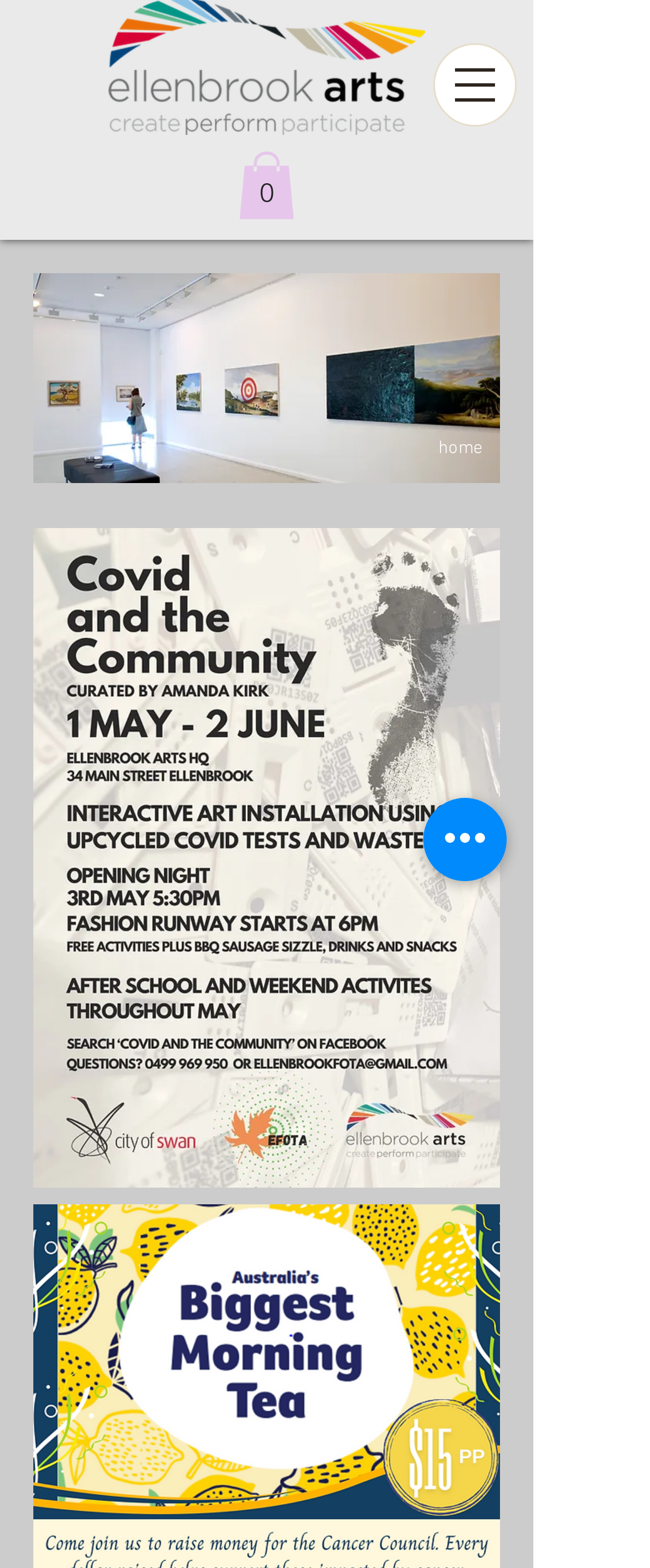Summarize the webpage with a detailed and informative caption.

The webpage is about Ellenbrook Arts, a leading Arts and Cultural Development agency serving the Ellenbrook Community. At the top right corner, there is a button to open the navigation menu. Next to it, a link displays the number of items in the cart, which is currently zero. This link is accompanied by an SVG icon.

Below the navigation menu, a large image takes up most of the width, showcasing an event or exhibition. Above this image, a heading reads "home", indicating that this is the homepage of the website.

To the right of the image, there is a link to download an exhibition flyer, which is represented by a smaller image of the flyer itself. This flyer takes up a significant portion of the page's height.

At the bottom right corner, there is a button for quick actions, which provides additional functionality to the user. Overall, the webpage has a clean layout, with a focus on showcasing the agency's events and activities.